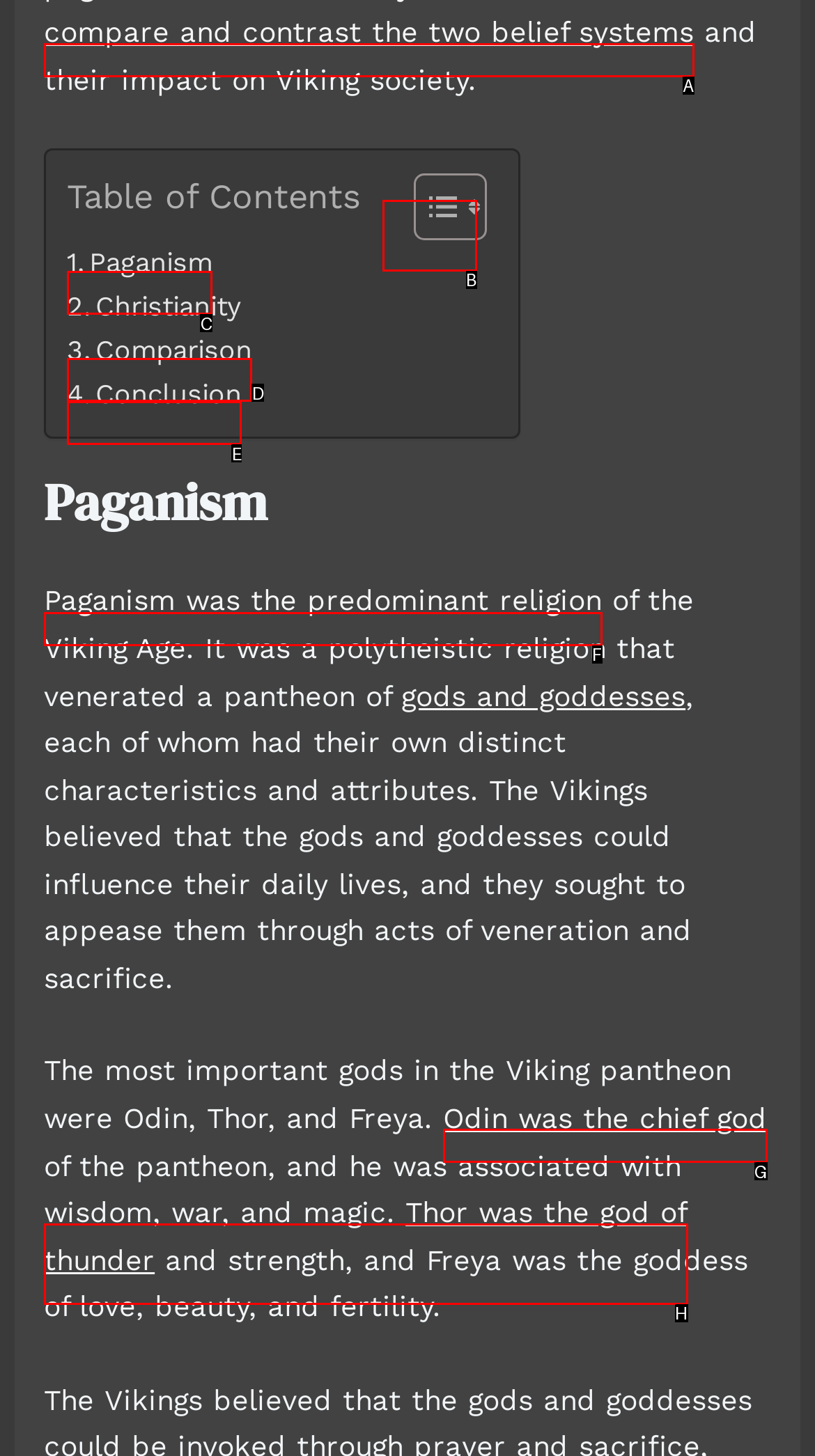Tell me which one HTML element best matches the description: Comparison
Answer with the option's letter from the given choices directly.

D